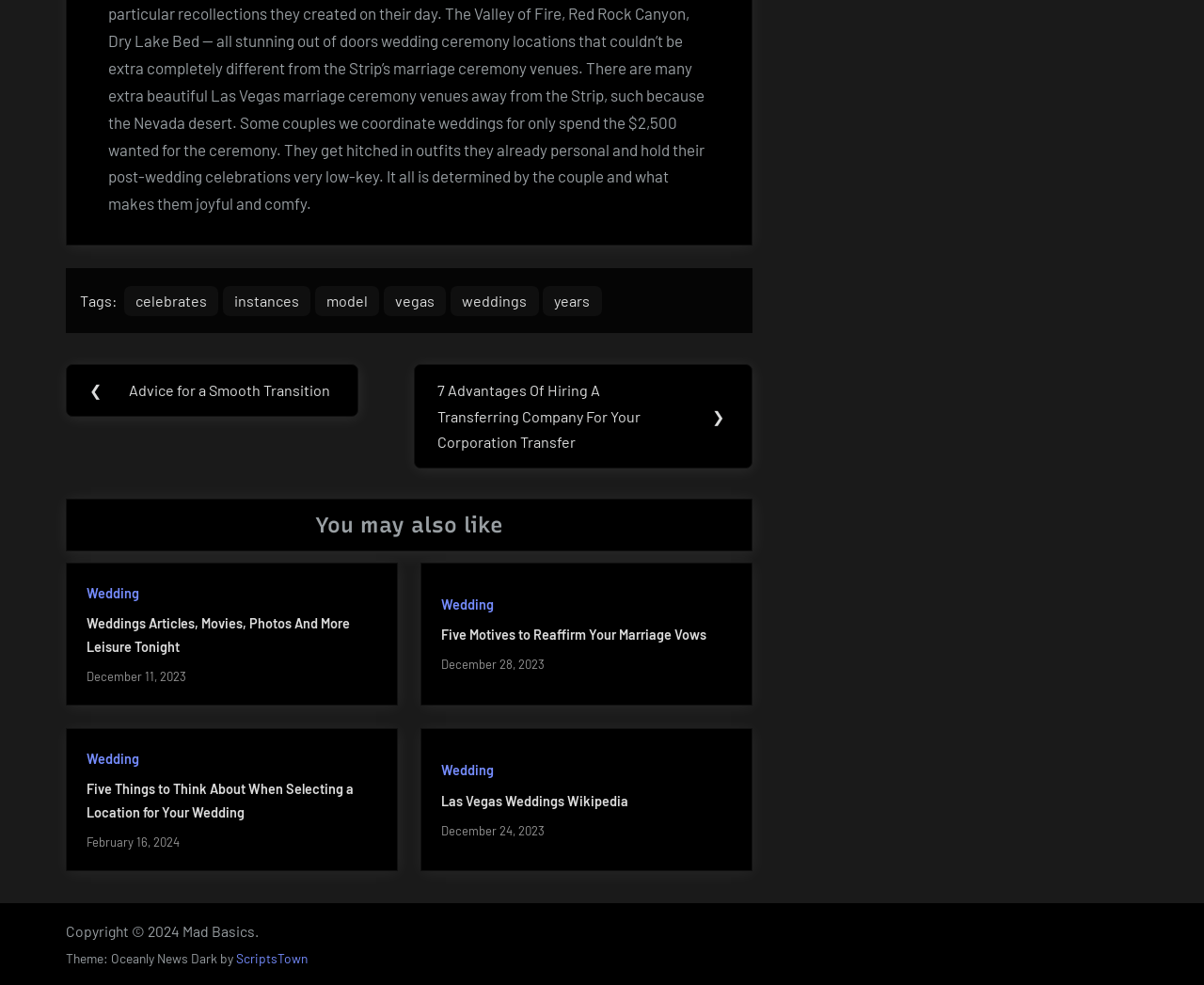Calculate the bounding box coordinates of the UI element given the description: "Las Vegas Weddings Wikipedia".

[0.366, 0.805, 0.522, 0.821]